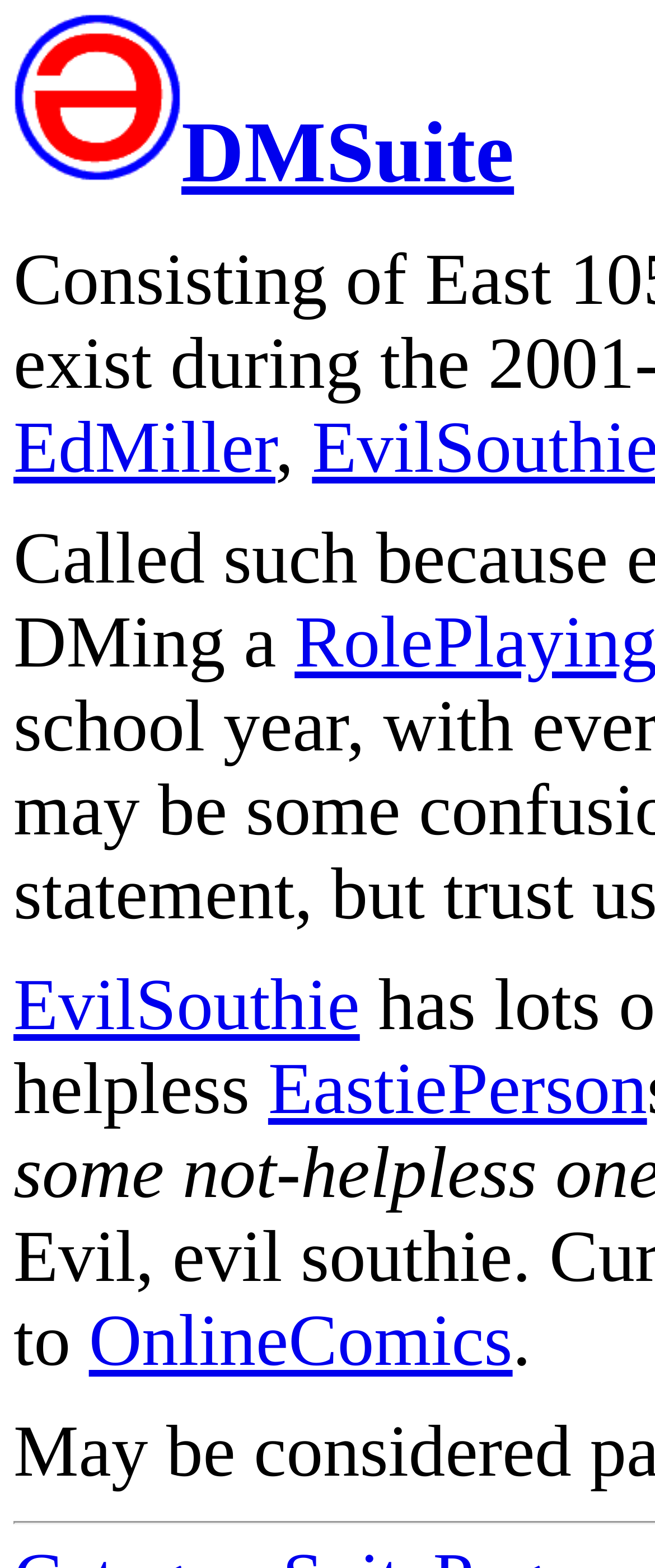Given the element description: "parent_node: DMSuite", predict the bounding box coordinates of the UI element it refers to, using four float numbers between 0 and 1, i.e., [left, top, right, bottom].

[0.021, 0.085, 0.277, 0.123]